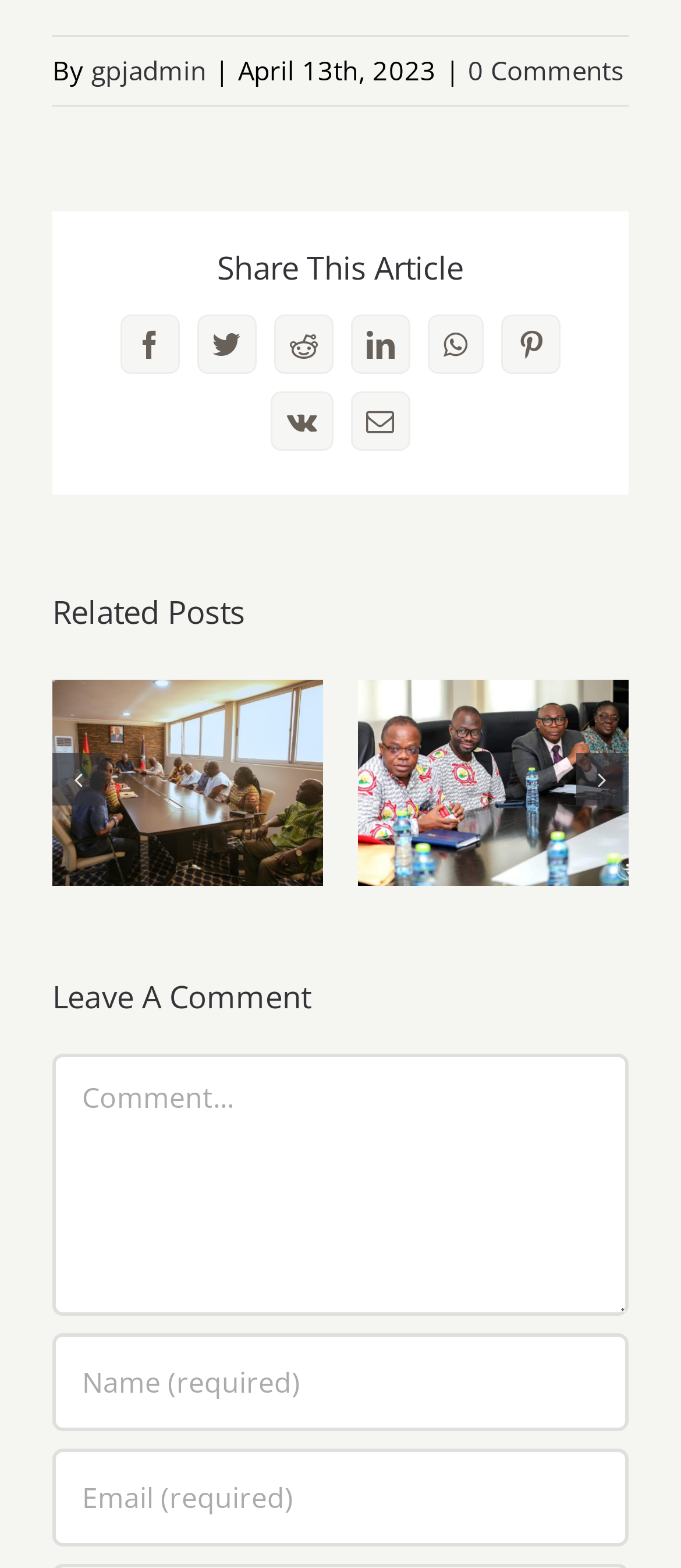Please find the bounding box coordinates of the element that you should click to achieve the following instruction: "Click on the '0 Comments' link". The coordinates should be presented as four float numbers between 0 and 1: [left, top, right, bottom].

[0.687, 0.034, 0.915, 0.056]